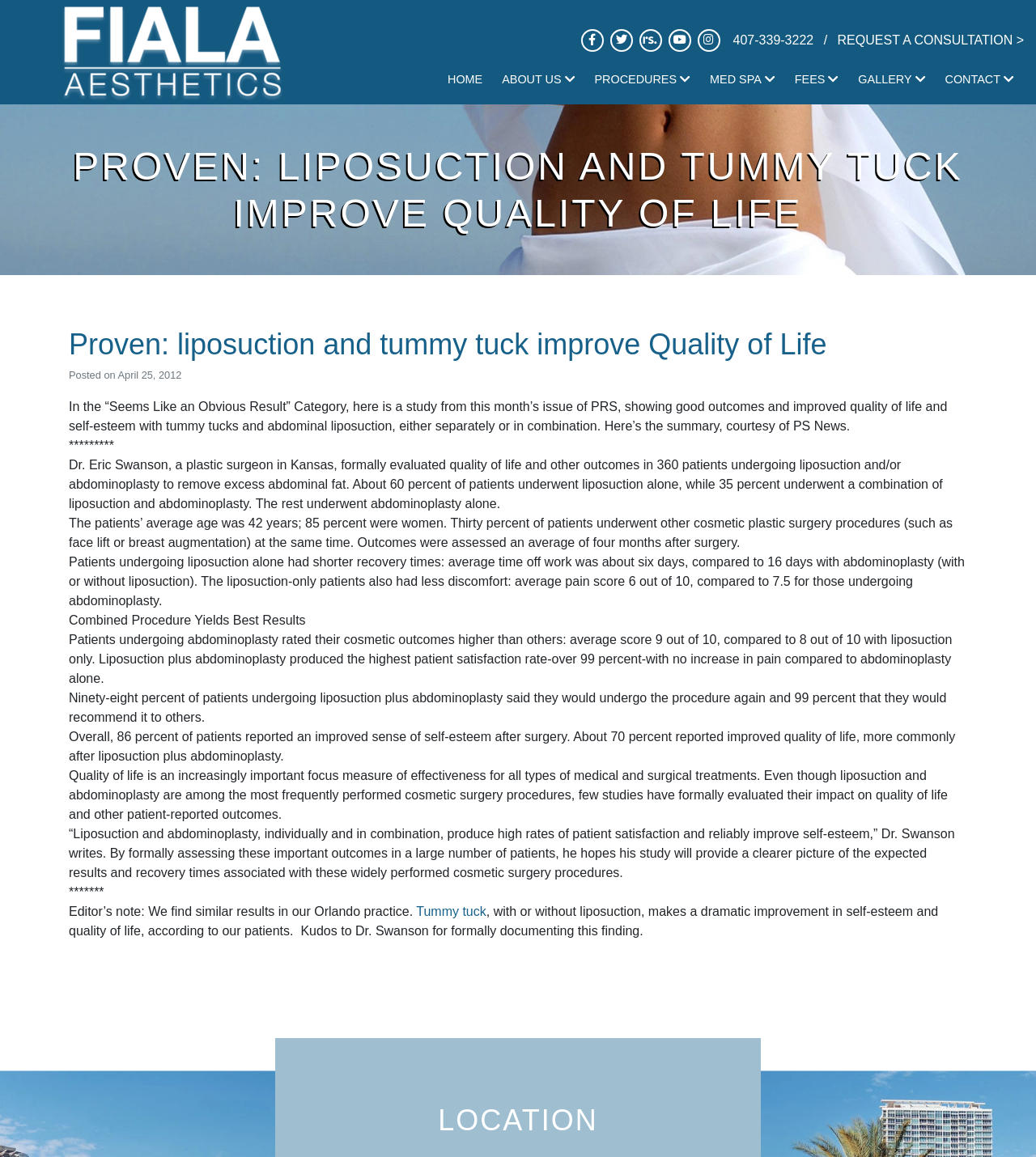Locate the bounding box coordinates of the element you need to click to accomplish the task described by this instruction: "Click the tummy tuck link".

[0.402, 0.782, 0.469, 0.794]